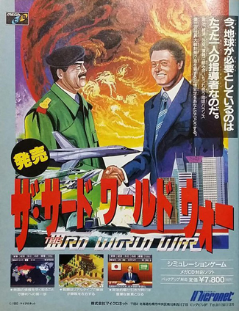Using a single word or phrase, answer the following question: 
What do the two characters represent?

Strong leader and diplomacy